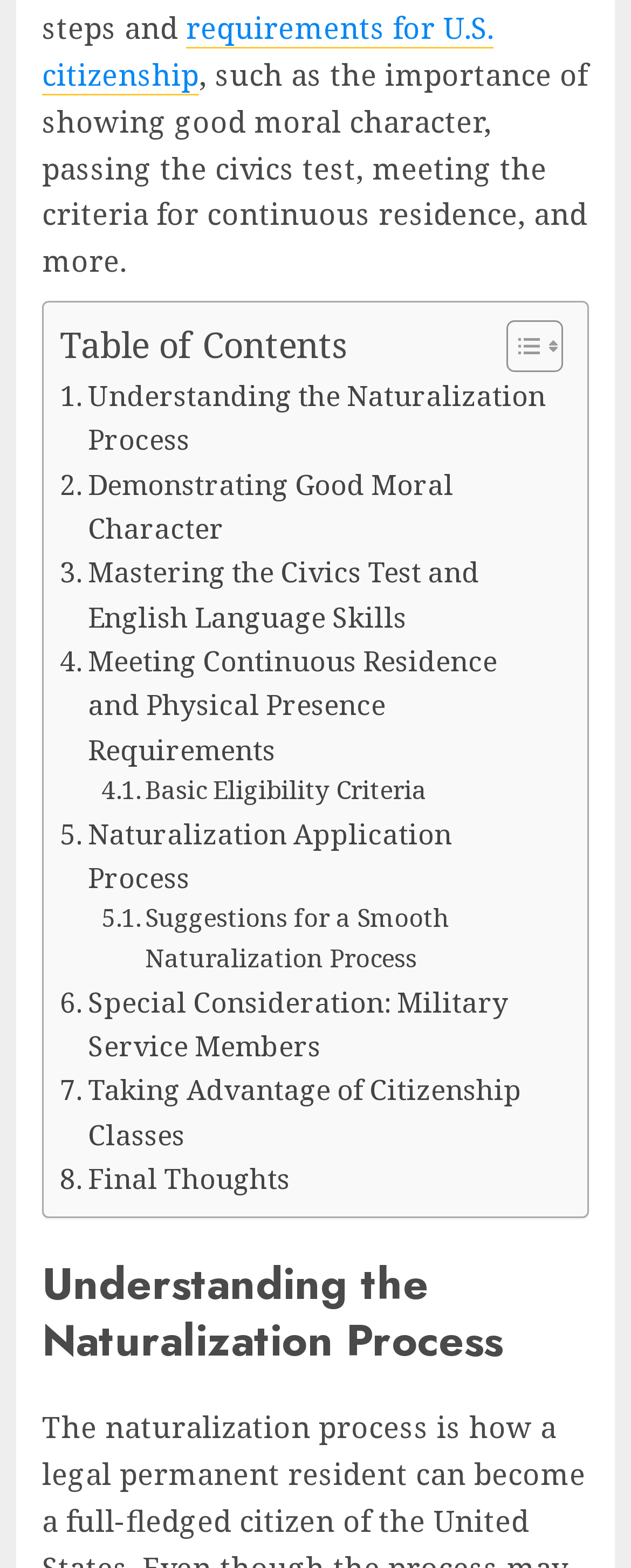Find the bounding box coordinates for the area that must be clicked to perform this action: "Learn about taking advantage of citizenship classes".

[0.095, 0.681, 0.879, 0.738]